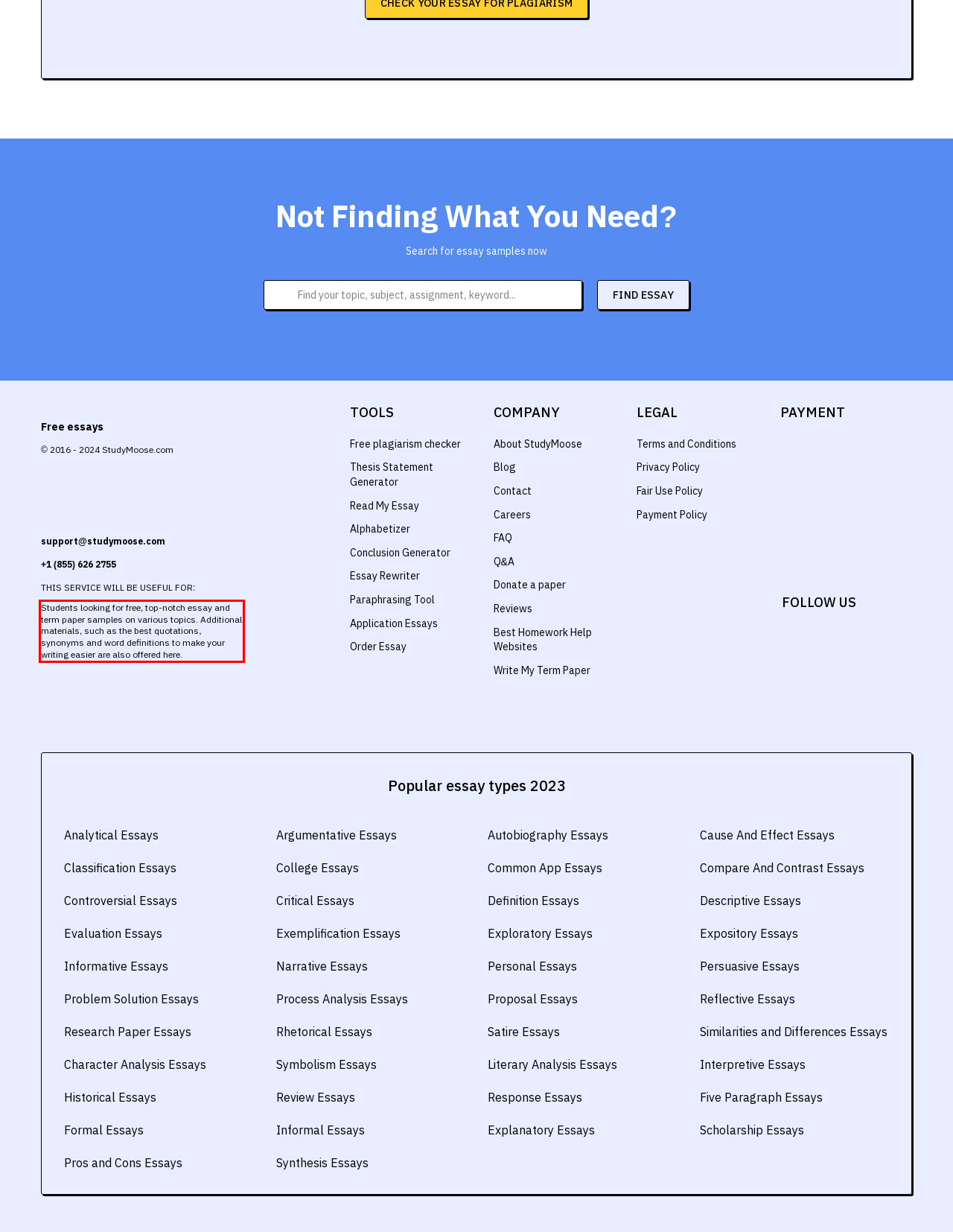Please extract the text content within the red bounding box on the webpage screenshot using OCR.

Students looking for free, top-notch essay and term paper samples on various topics. Additional materials, such as the best quotations, synonyms and word definitions to make your writing easier are also offered here.